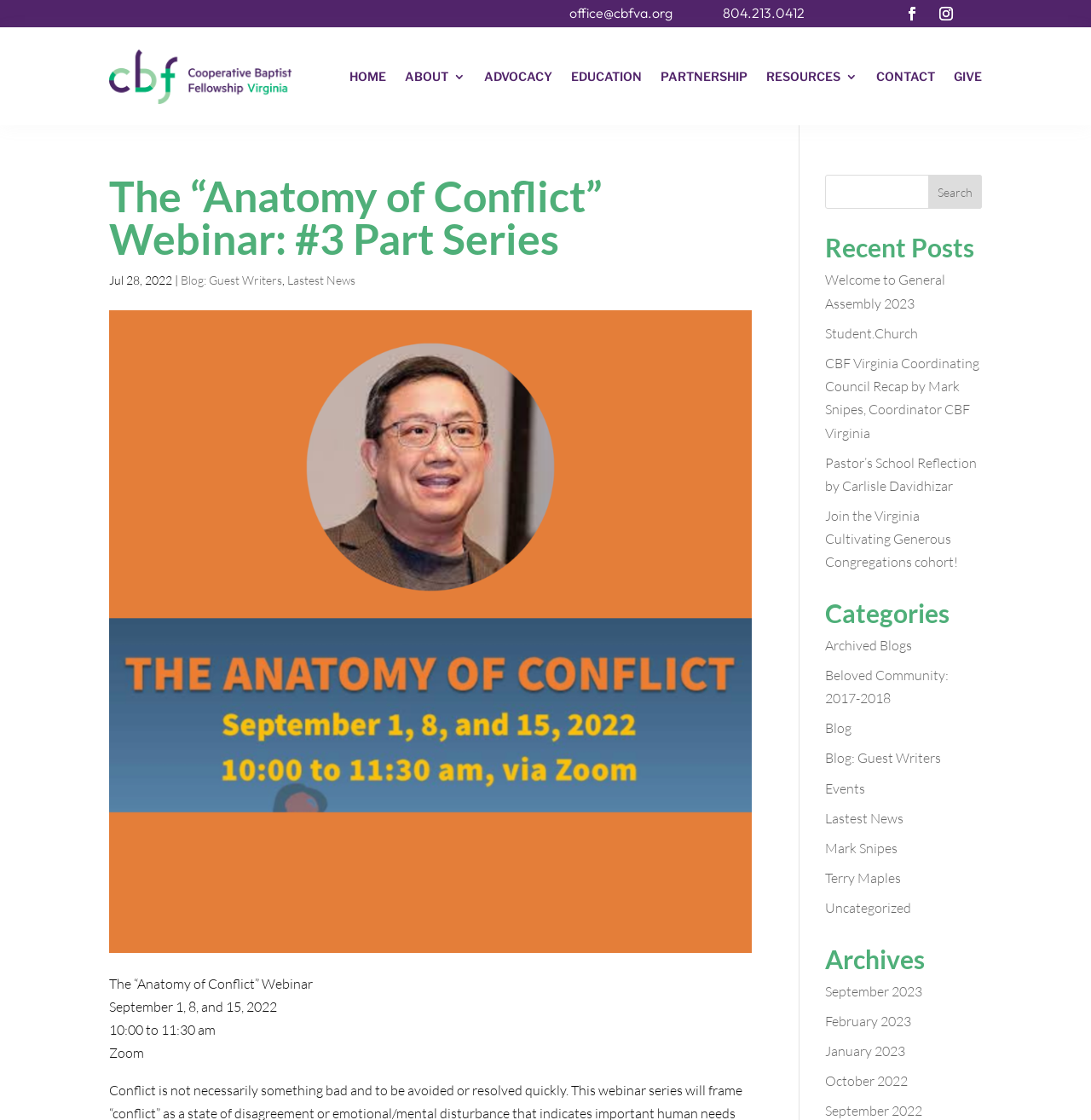What is the topic of the upcoming webinar?
Answer with a single word or short phrase according to what you see in the image.

Anatomy of Conflict